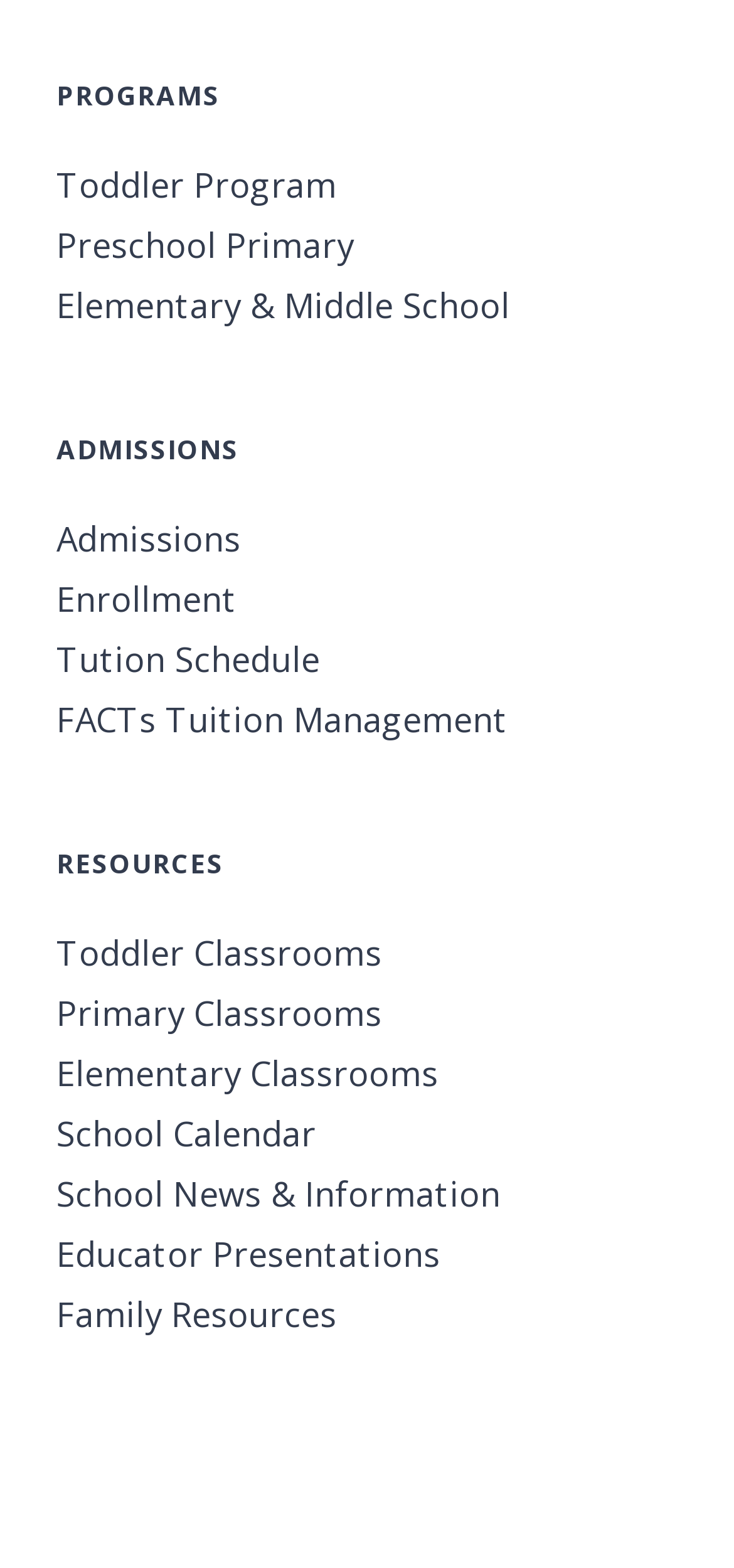Give a concise answer using only one word or phrase for this question:
What is the first program listed under PROGRAMS?

Toddler Program